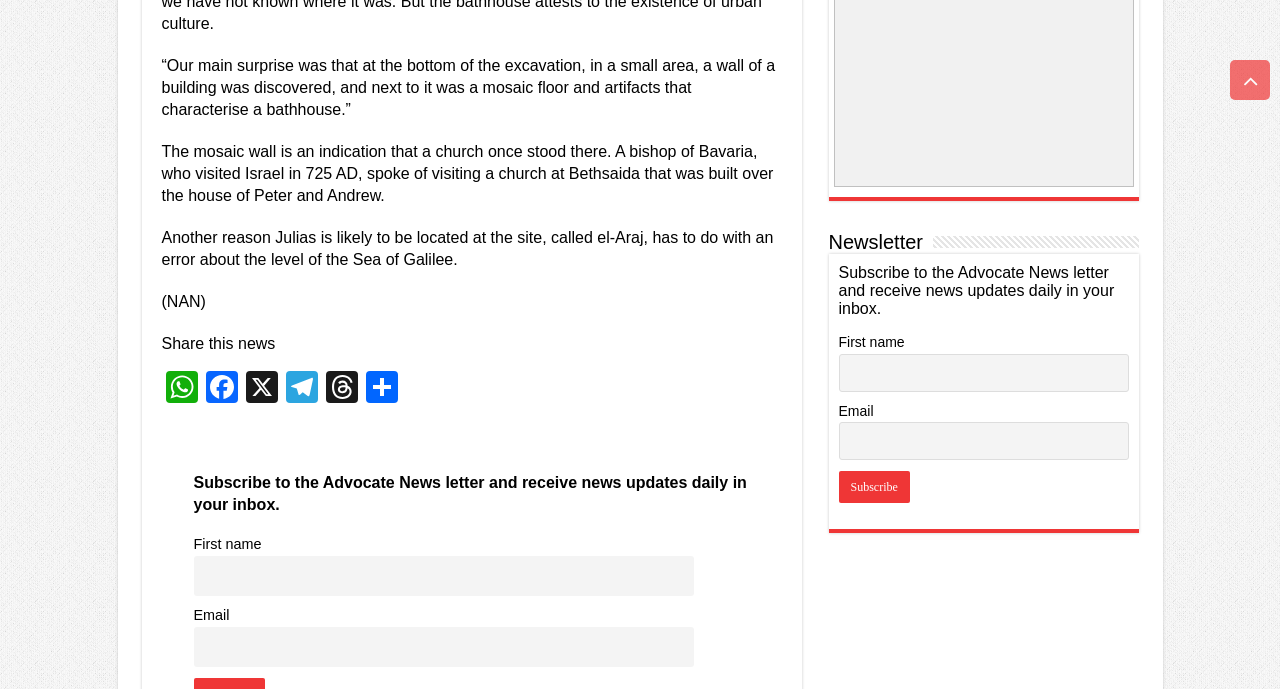Please provide the bounding box coordinates for the element that needs to be clicked to perform the following instruction: "Enter first name". The coordinates should be given as four float numbers between 0 and 1, i.e., [left, top, right, bottom].

[0.151, 0.806, 0.542, 0.865]